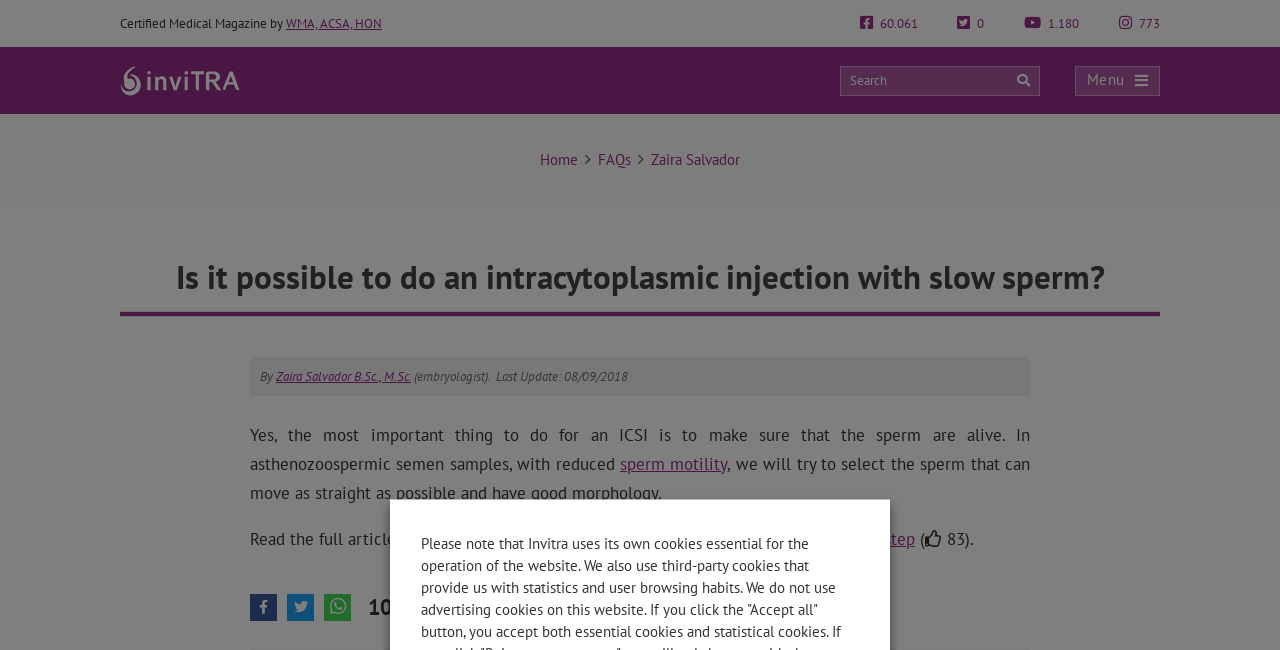Please find the bounding box for the following UI element description. Provide the coordinates in (top-left x, top-left y, bottom-right x, bottom-right y) format, with values between 0 and 1: Zaira Salvador B.Sc., M.Sc.

[0.216, 0.565, 0.321, 0.592]